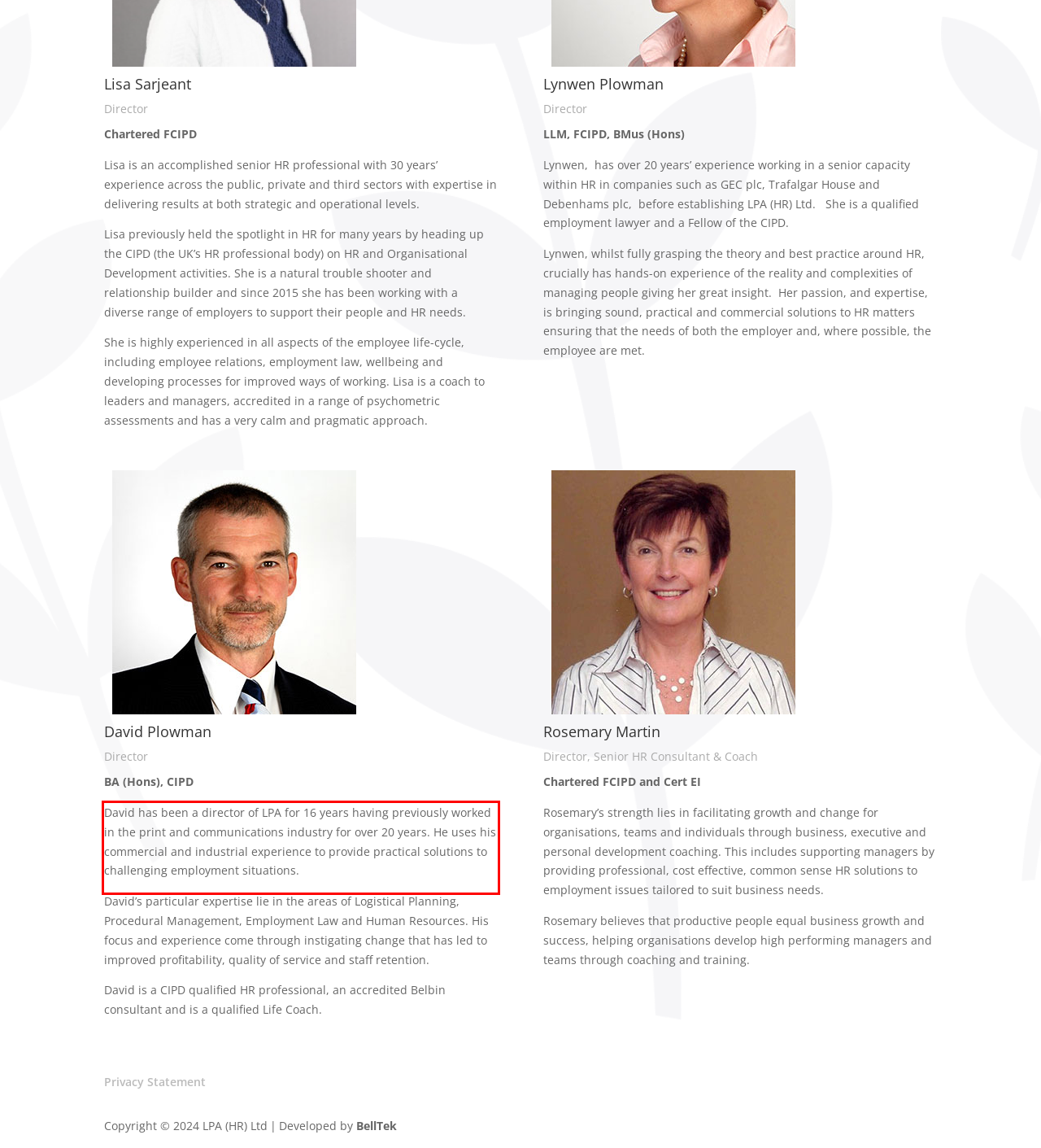You have a screenshot of a webpage with a red bounding box. Use OCR to generate the text contained within this red rectangle.

David has been a director of LPA for 16 years having previously worked in the print and communications industry for over 20 years. He uses his commercial and industrial experience to provide practical solutions to challenging employment situations.